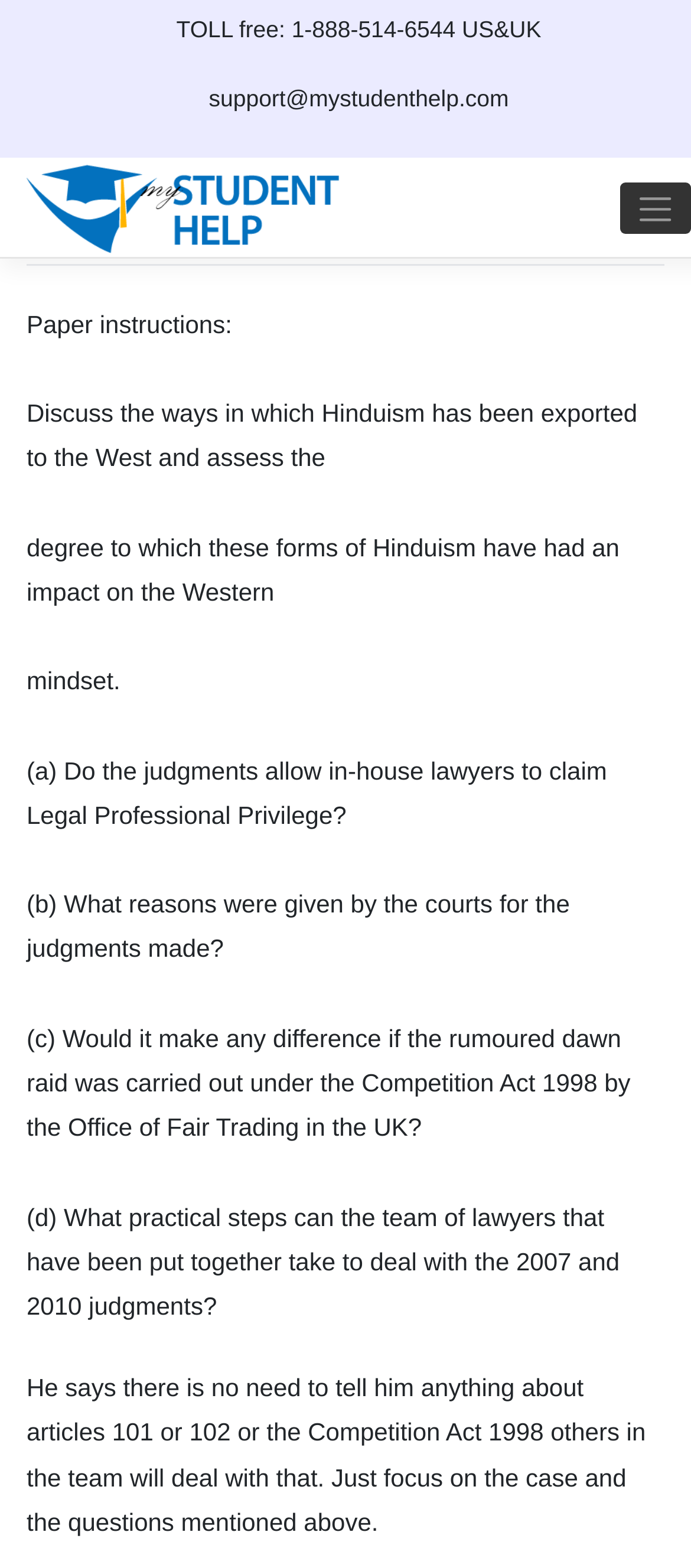Could you please study the image and provide a detailed answer to the question:
What is the phone number provided on the webpage?

The phone number is provided at the top of the webpage, in the format 'TOLL free: 1-888-514-6544 US&UK', indicating that it is a toll-free number available for users in the US and UK.